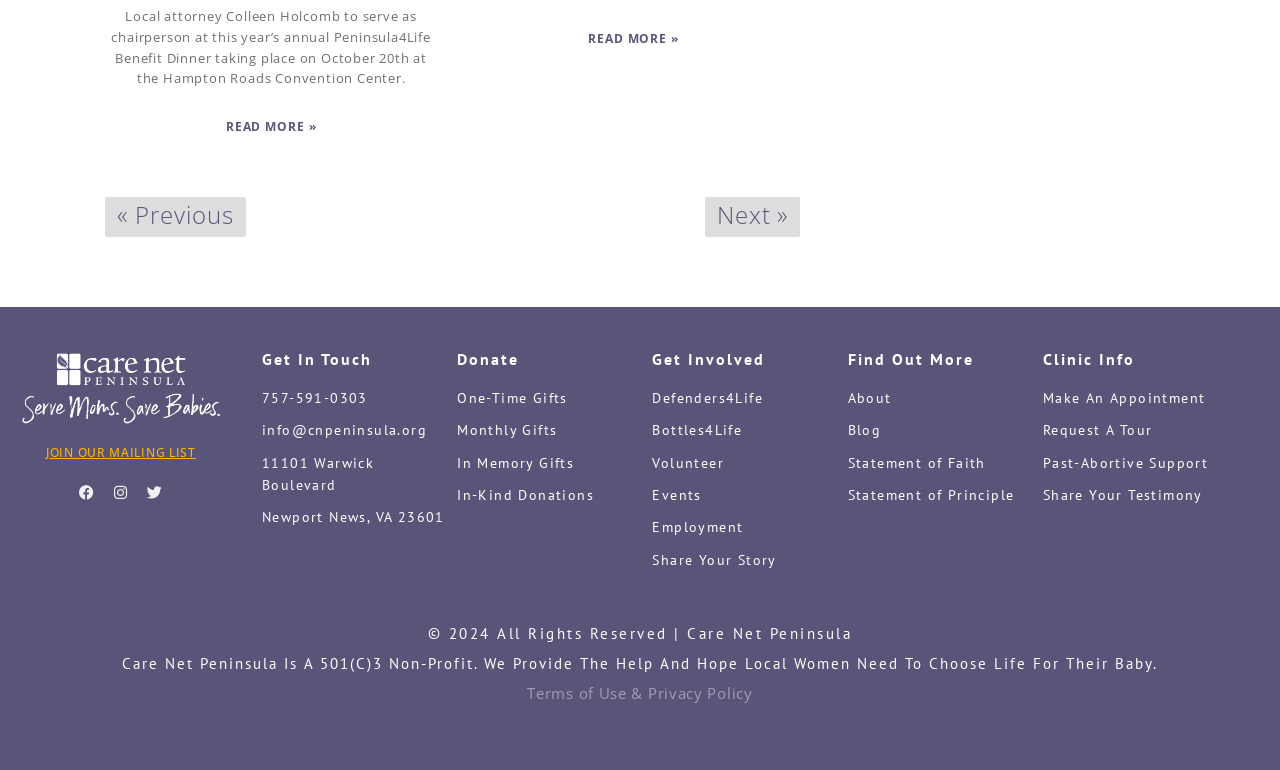Please give a concise answer to this question using a single word or phrase: 
What is the purpose of Care Net Peninsula?

To provide help and hope to local women